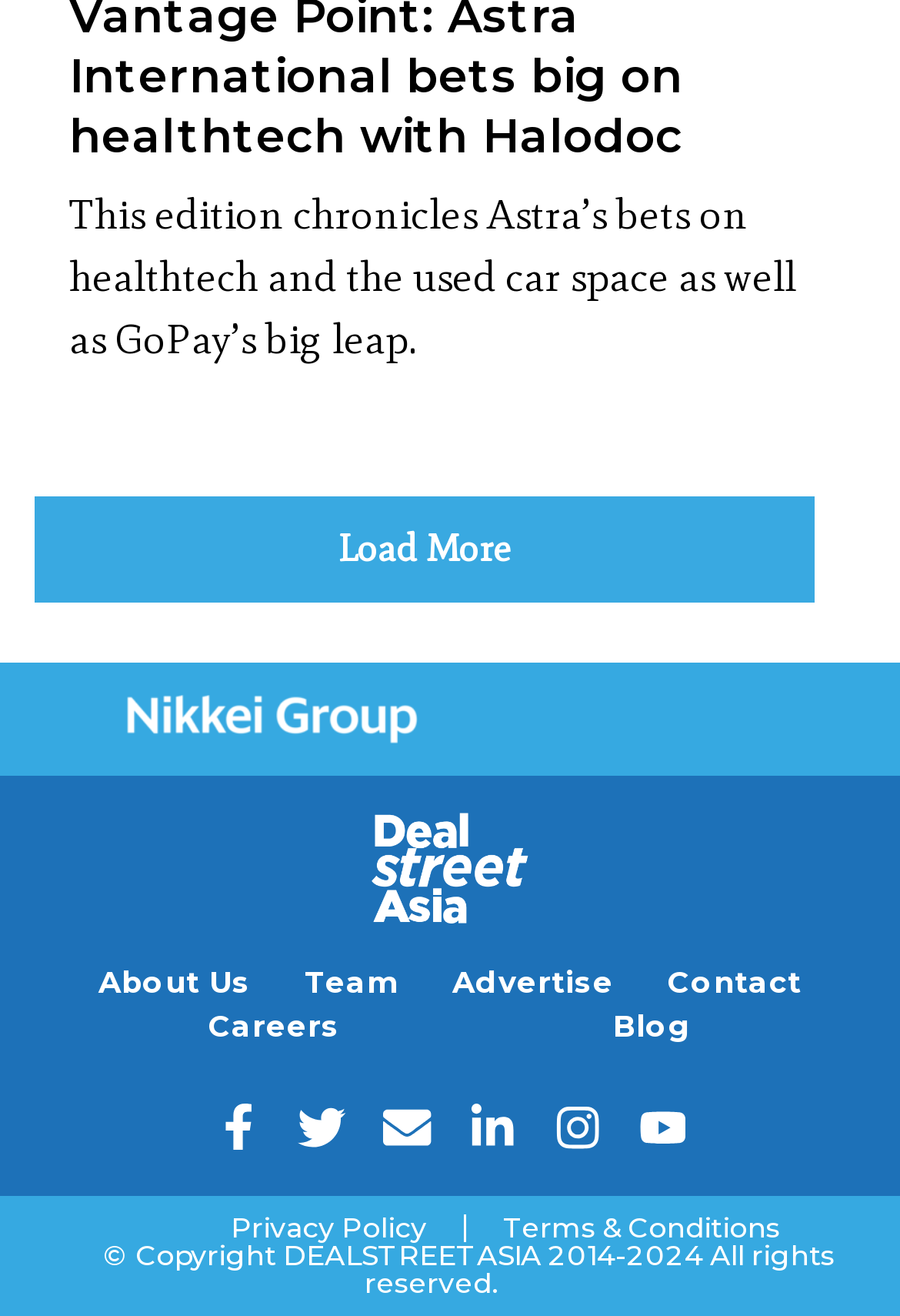Please specify the coordinates of the bounding box for the element that should be clicked to carry out this instruction: "Contact the team". The coordinates must be four float numbers between 0 and 1, formatted as [left, top, right, bottom].

[0.726, 0.73, 0.907, 0.763]